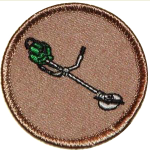Use a single word or phrase to answer the following:
What rank must Scouts achieve to join the Weedwacker Patrol?

Eagle Scout